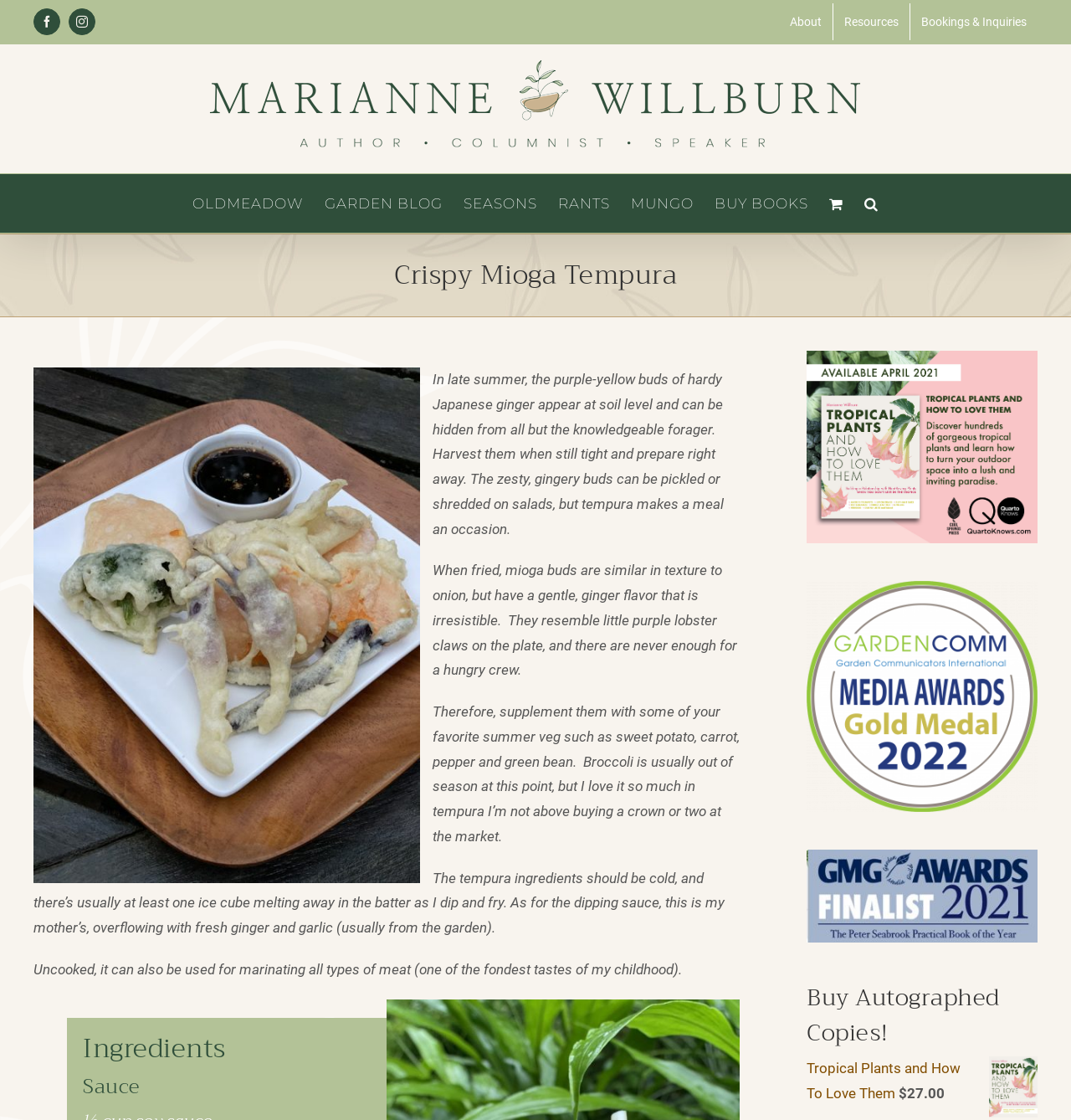Given the description BUY BOOKS, predict the bounding box coordinates of the UI element. Ensure the coordinates are in the format (top-left x, top-left y, bottom-right x, bottom-right y) and all values are between 0 and 1.

[0.657, 0.155, 0.764, 0.208]